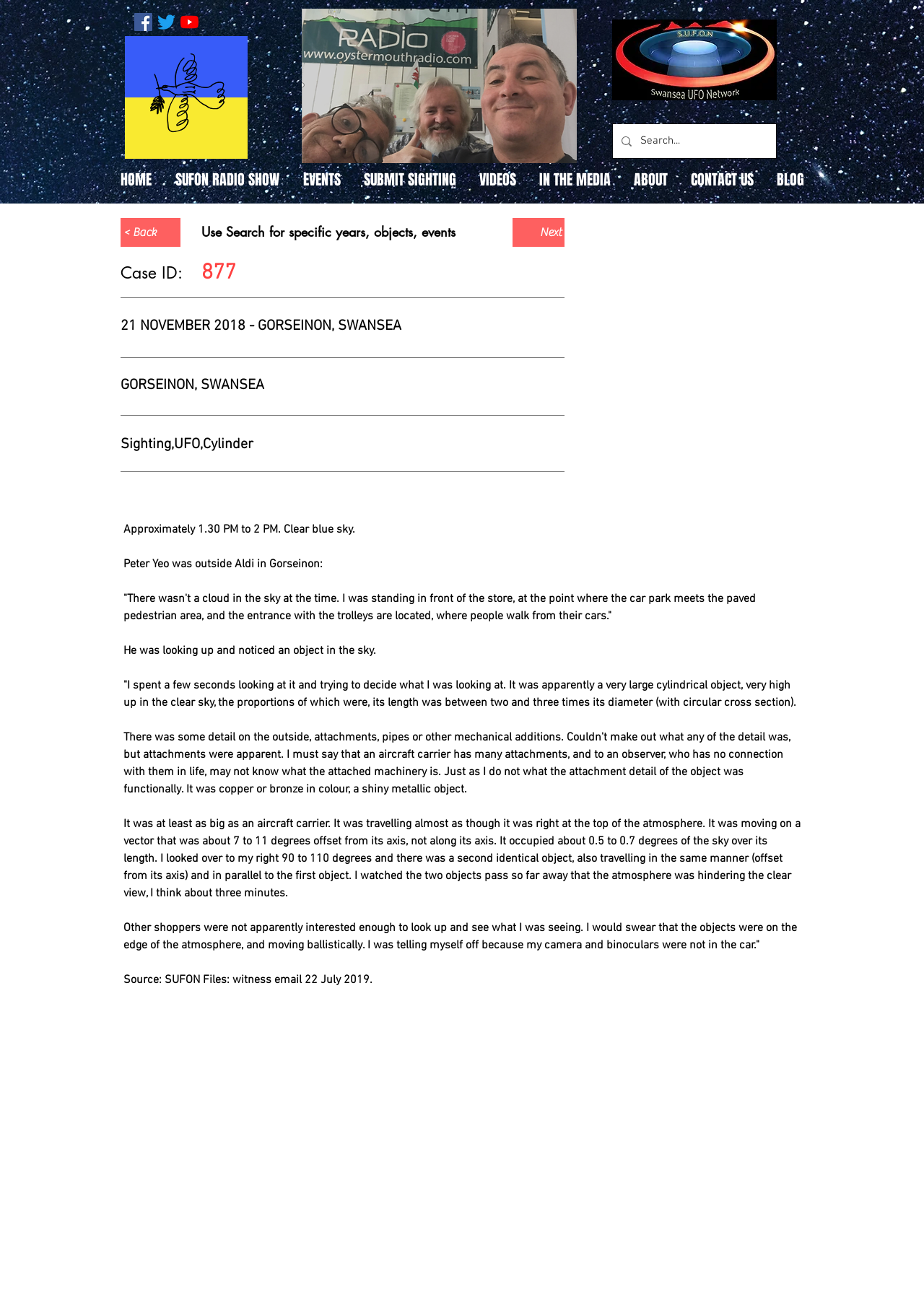Provide the bounding box coordinates of the HTML element this sentence describes: "BLOG". The bounding box coordinates consist of four float numbers between 0 and 1, i.e., [left, top, right, bottom].

[0.828, 0.132, 0.883, 0.148]